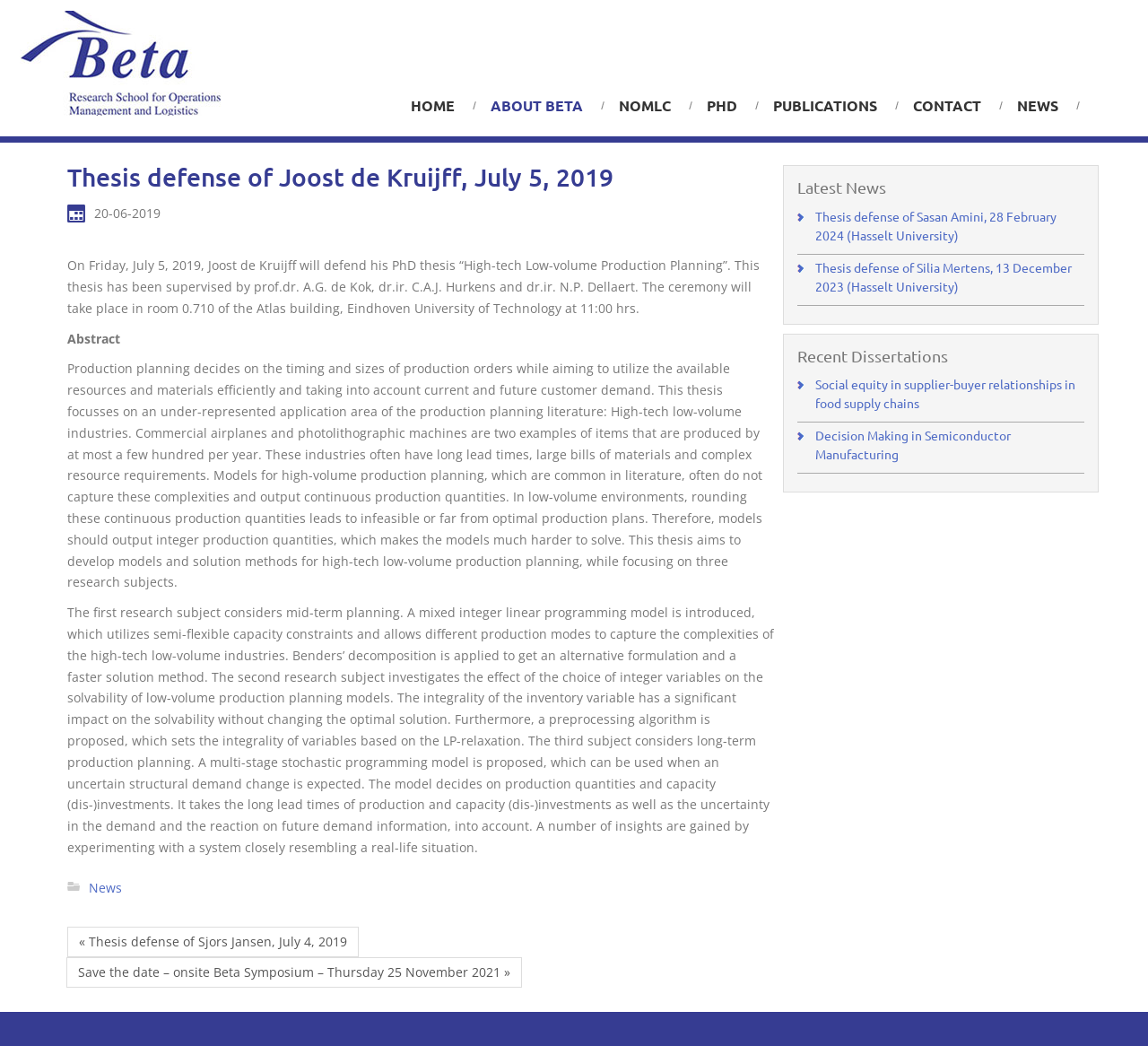Describe in detail what you see on the webpage.

This webpage is about the thesis defense of Joost de Kruijff, which will take place on July 5, 2019. At the top of the page, there is a navigation menu with links to "HOME", "ABOUT BETA", "NOMLC", "PHD", "PUBLICATIONS", "CONTACT", and "NEWS". Below the navigation menu, there is a large section dedicated to the thesis defense, which includes the title "Thesis defense of Joost de Kruijff, July 5, 2019" and a brief description of the thesis. The description is divided into three parts: the first part provides an overview of the thesis, the second part is the abstract, and the third part describes the research subjects.

To the right of the thesis defense section, there is a smaller section with a heading "Latest News" and three news articles below it. Each news article has a heading and a link to the full article. Below the news section, there is another section with a heading "Recent Dissertations" and three dissertation titles below it, each with a link to the full dissertation.

At the bottom of the page, there are two links to other thesis defenses, one on July 4, 2019, and another on November 25, 2021. There is also an image of the "Onderzoeksschool Beta" logo at the top left corner of the page, with a link to the school's website.